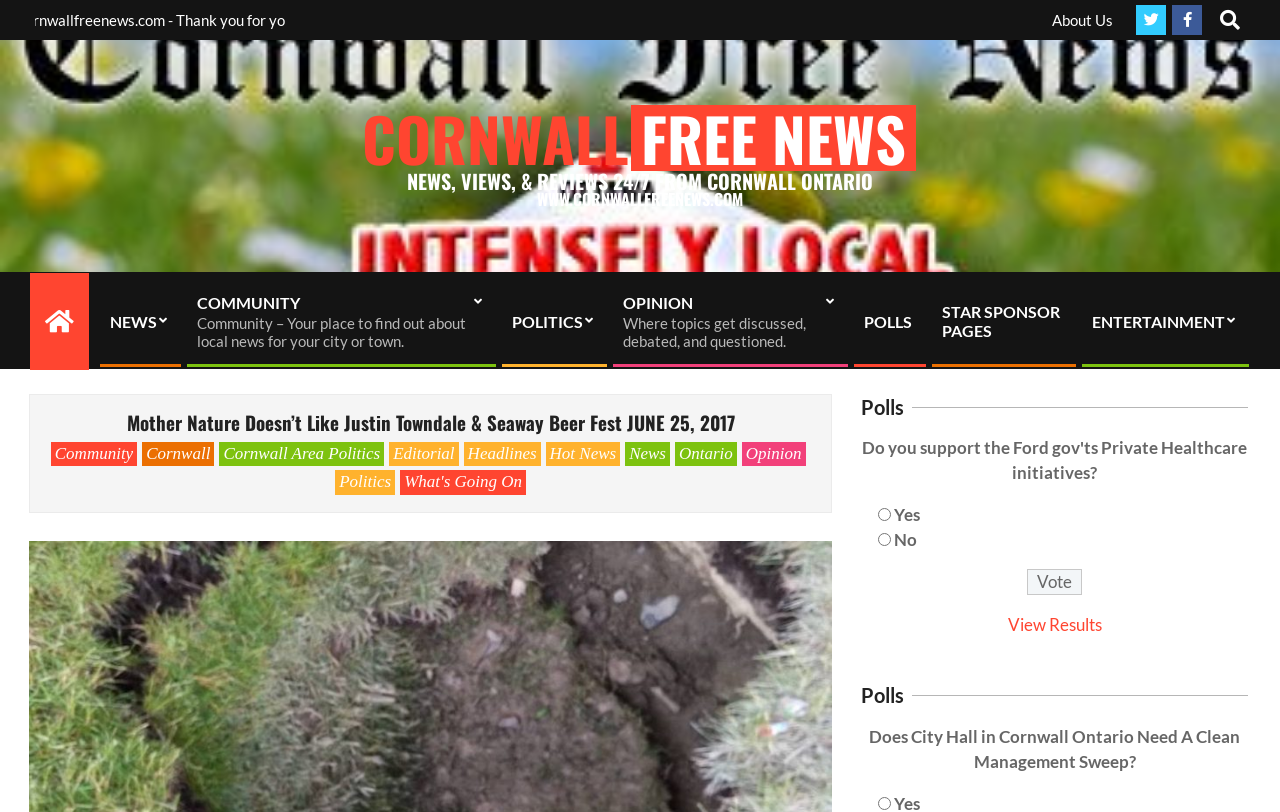Please analyze the image and give a detailed answer to the question:
What is the topic of the current article?

The topic of the current article can be found in the heading 'Mother Nature Doesn’t Like Justin Towndale & Seaway Beer Fest JUNE 25, 2017' which is a part of the webpage content.